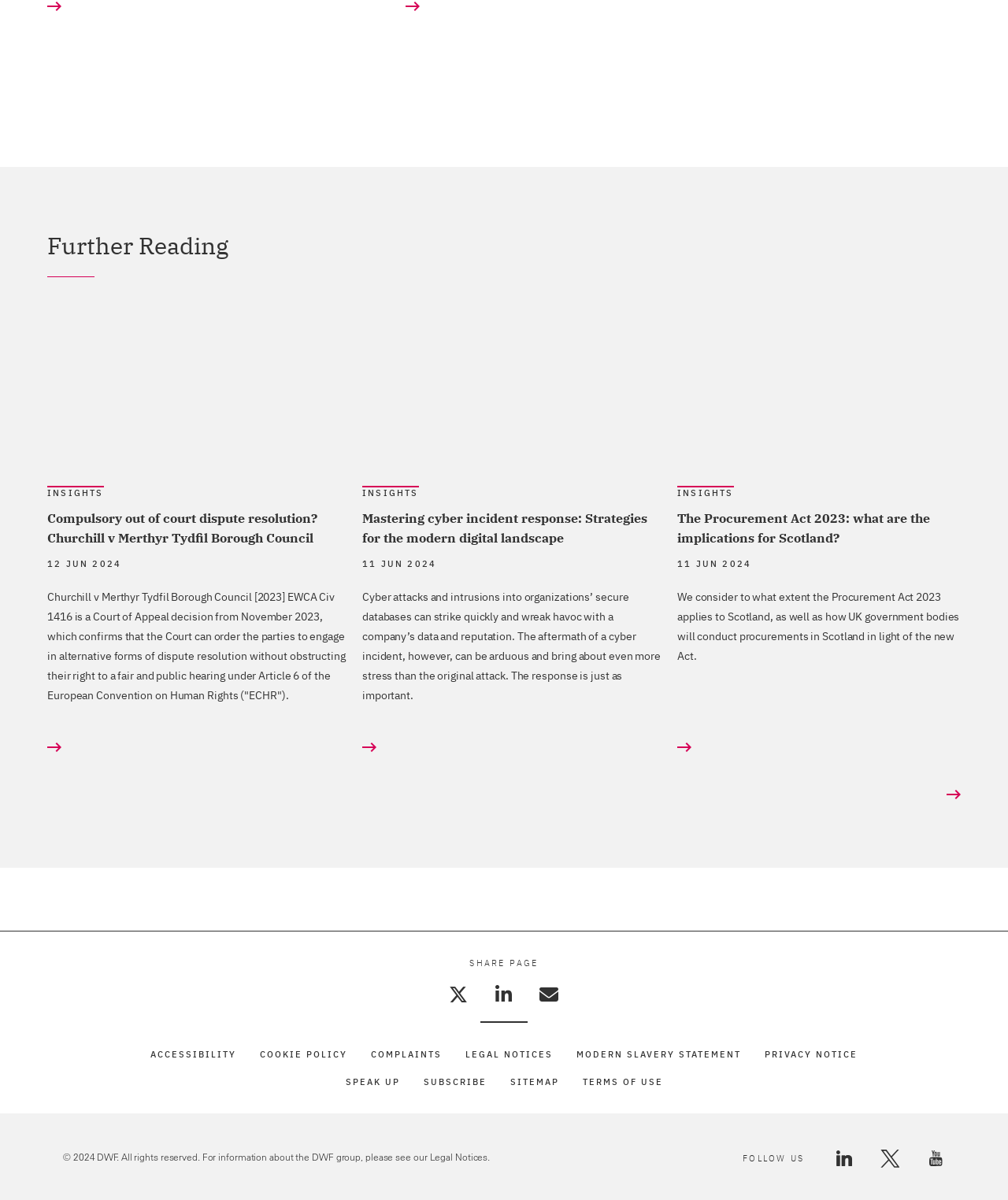Please find the bounding box for the UI component described as follows: "Cookie Policy".

[0.258, 0.874, 0.345, 0.883]